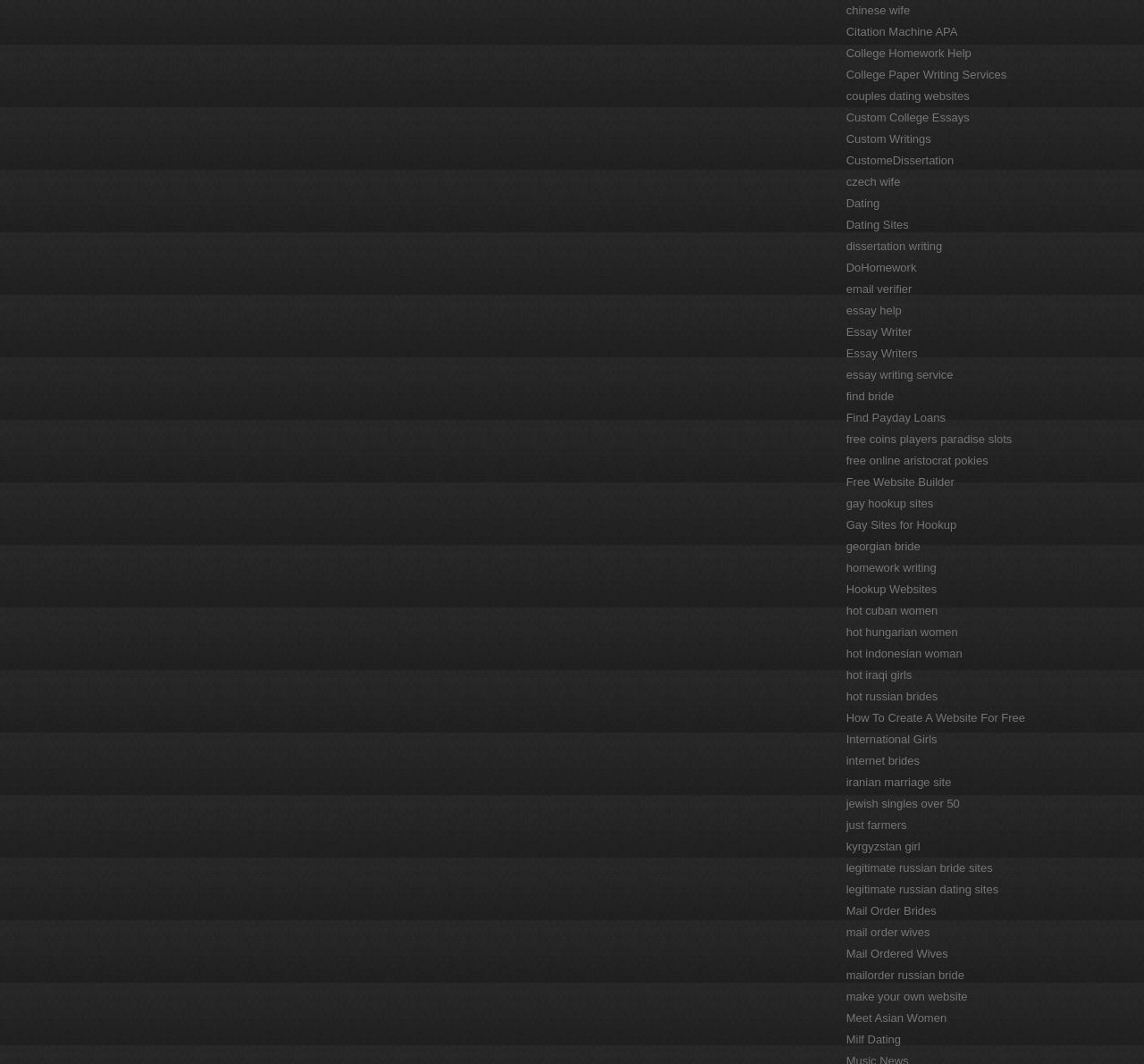Provide your answer in one word or a succinct phrase for the question: 
What is the main theme of this webpage?

Dating and Education